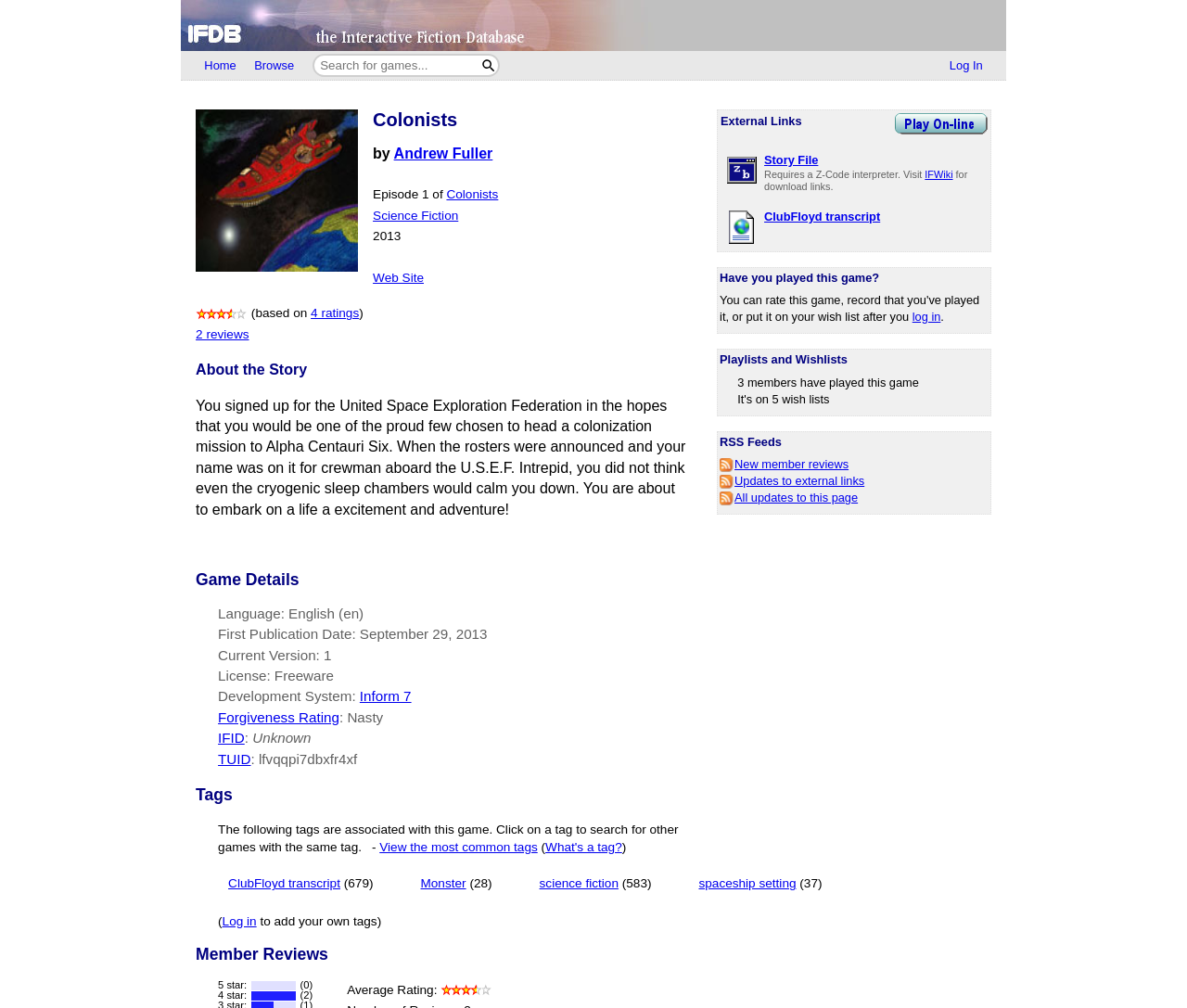Determine the bounding box coordinates of the region I should click to achieve the following instruction: "Log in". Ensure the bounding box coordinates are four float numbers between 0 and 1, i.e., [left, top, right, bottom].

[0.792, 0.052, 0.835, 0.078]